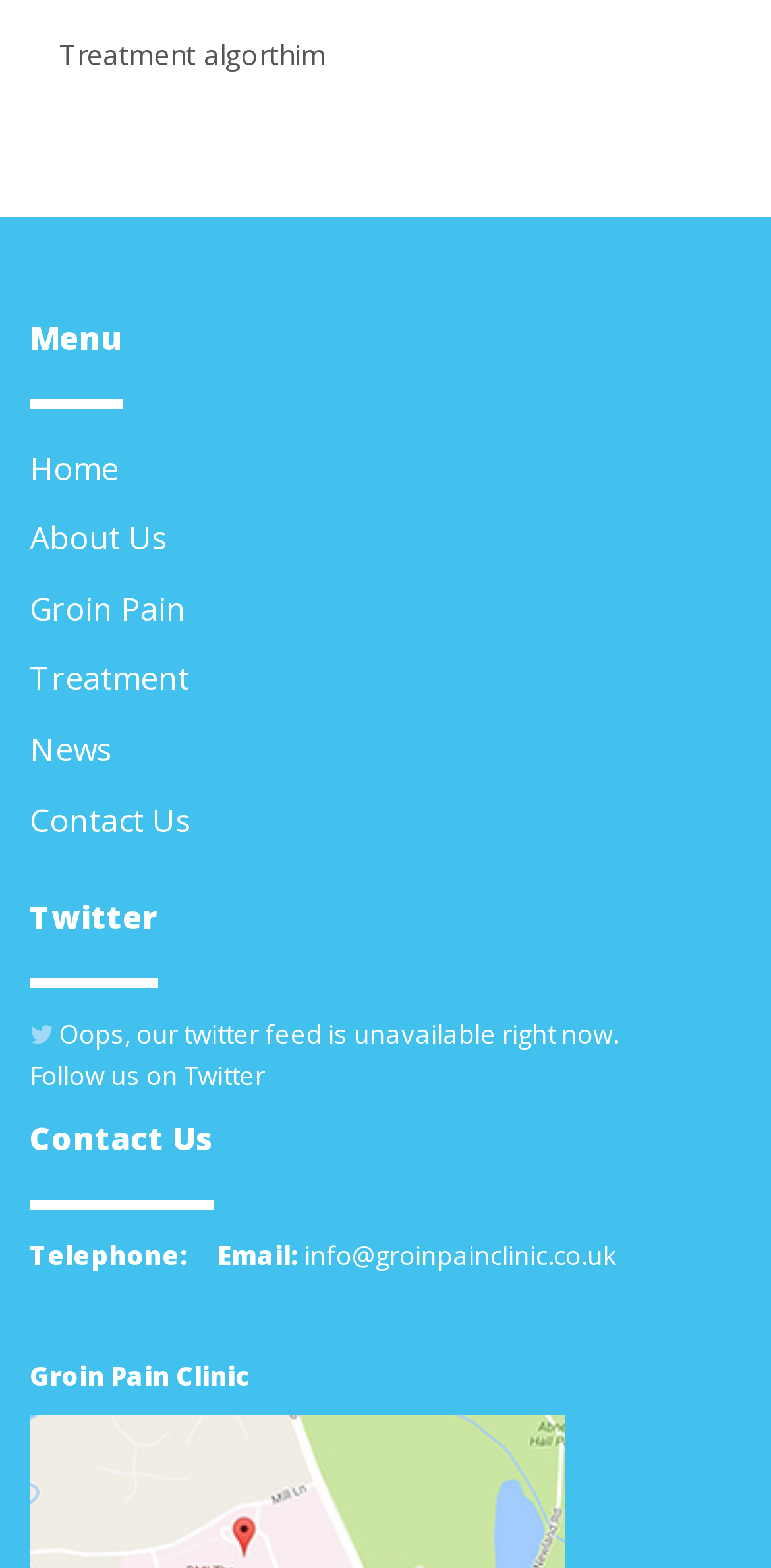Carefully examine the image and provide an in-depth answer to the question: What is the error message for the Twitter feed?

I found the static text element with the error message 'Oops, our twitter feed is unavailable right now.' under the 'Twitter' heading, indicating that the Twitter feed is currently unavailable.